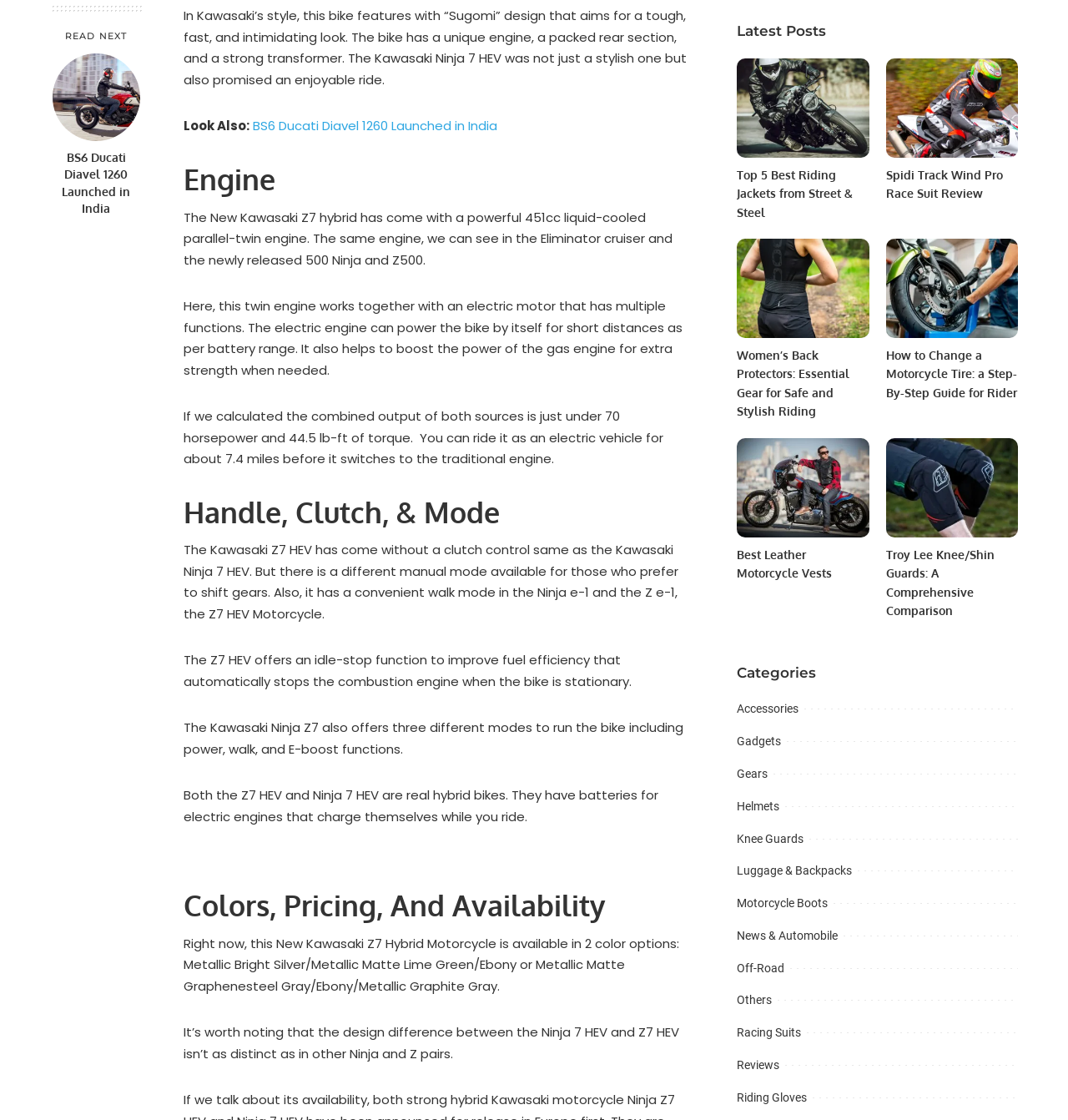Respond with a single word or phrase to the following question:
What is the combined output of the gas engine and electric motor in the Kawasaki Z7 HEV?

70 horsepower and 44.5 lb-ft of torque